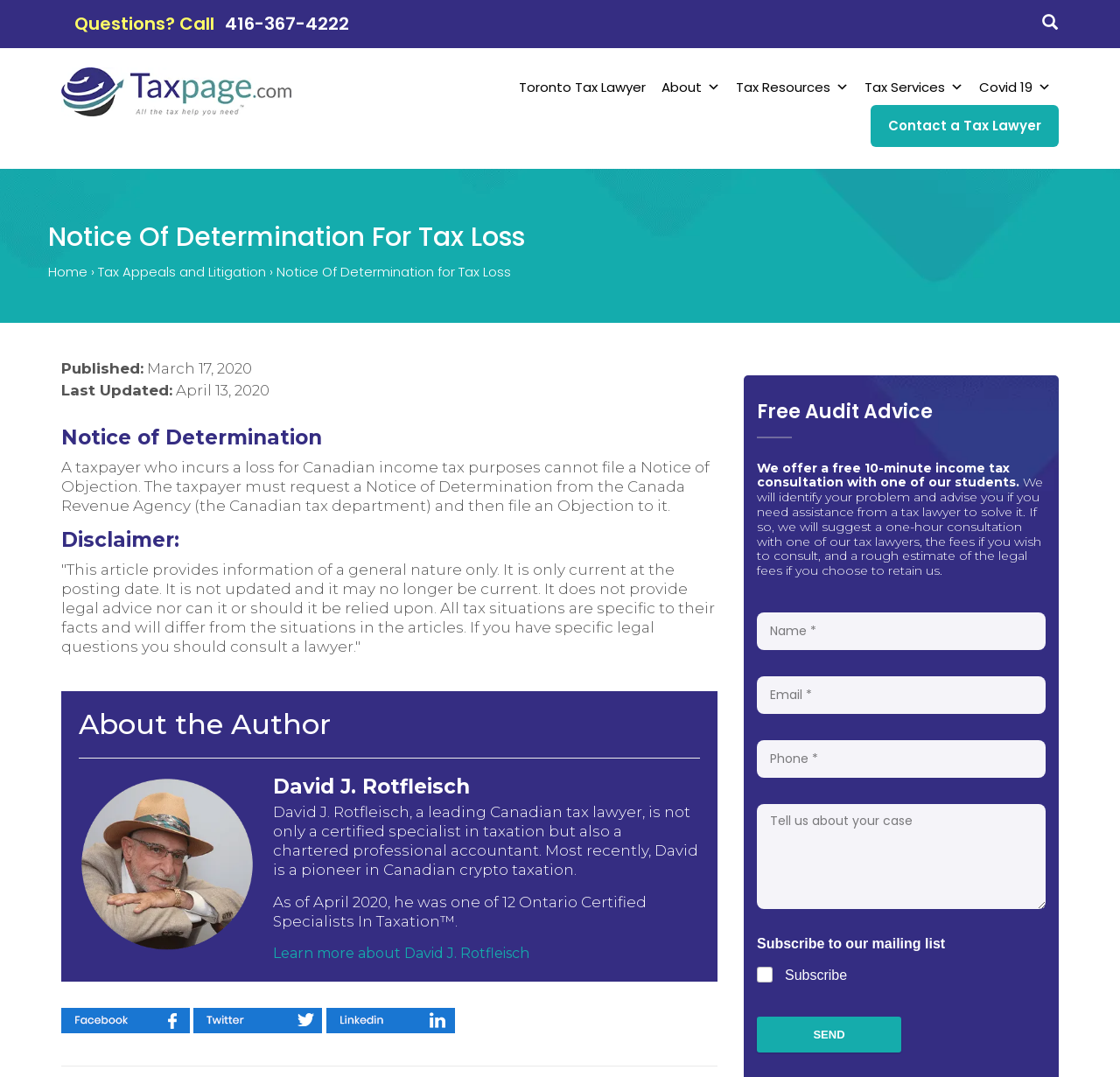Answer the question briefly using a single word or phrase: 
Who is the author of the article?

David J. Rotfleisch